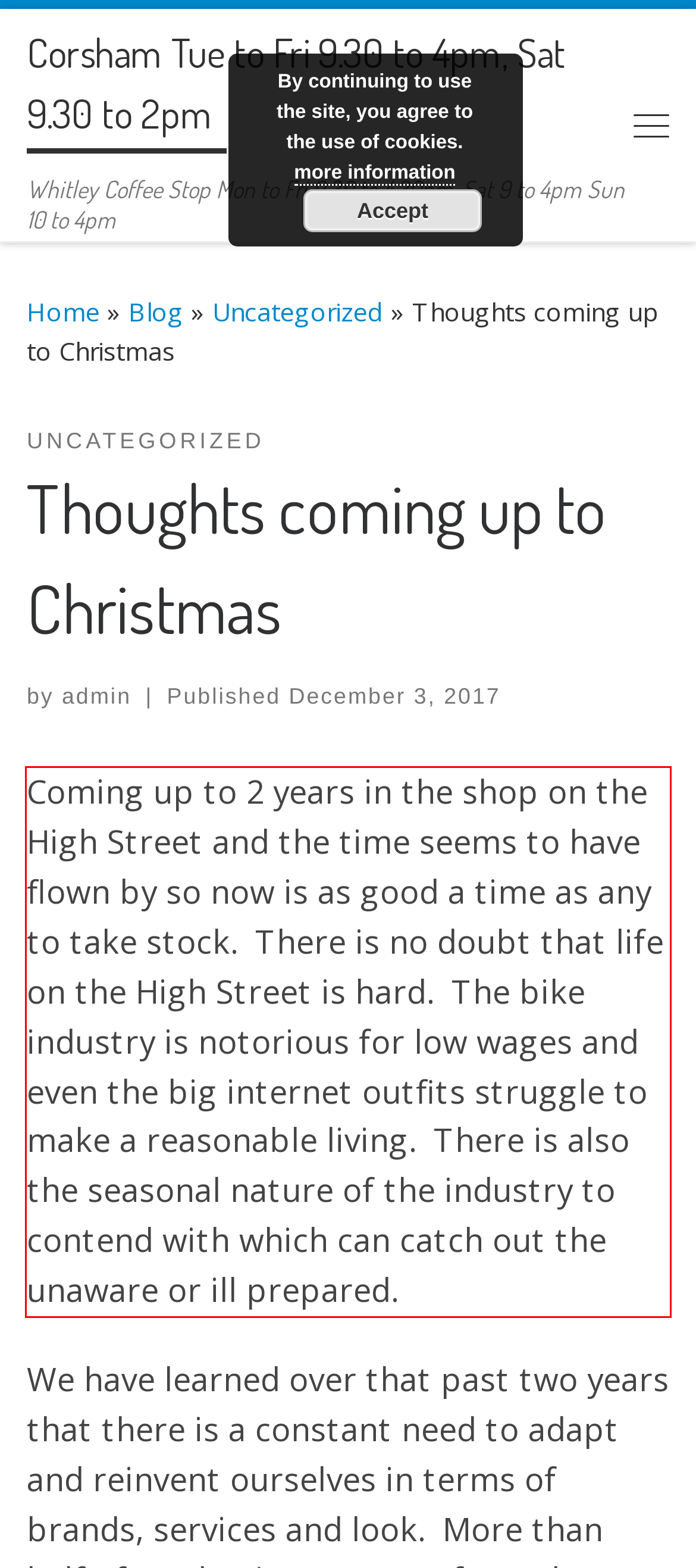Given a screenshot of a webpage with a red bounding box, extract the text content from the UI element inside the red bounding box.

Coming up to 2 years in the shop on the High Street and the time seems to have flown by so now is as good a time as any to take stock. There is no doubt that life on the High Street is hard. The bike industry is notorious for low wages and even the big internet outfits struggle to make a reasonable living. There is also the seasonal nature of the industry to contend with which can catch out the unaware or ill prepared.